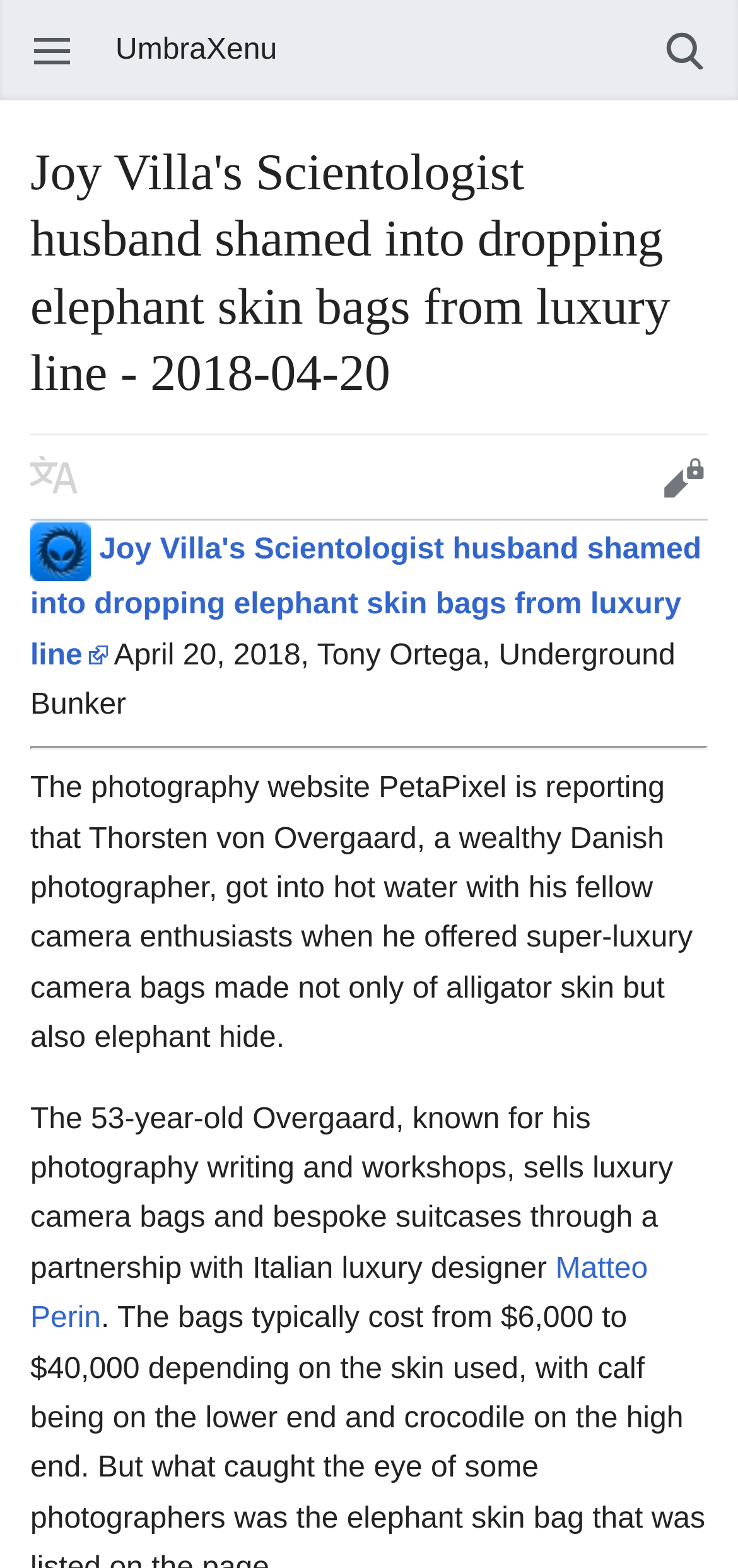Produce an extensive caption that describes everything on the webpage.

The webpage appears to be a news article or blog post. At the top, there is a main menu link and a search button, positioned on the left and right sides, respectively. Below them, there is a heading that displays the title of the article, "Joy Villa's Scientologist husband shamed into dropping elephant skin bags from luxury line - 2018-04-20". 

To the right of the heading, there is an image with a link to "F347.png". Below the image, there is a link to the article title, followed by the date "April 20, 2018", the author's name "Tony Ortega", and the section title "Underground Bunker". 

A horizontal separator line divides the top section from the main content. The main content consists of two paragraphs of text. The first paragraph discusses a wealthy Danish photographer, Thorsten von Overgaard, who faced criticism for offering luxury camera bags made of alligator skin and elephant hide. The second paragraph provides more information about Overgaard's business, including his partnership with Italian luxury designer Matteo Perin, who is mentioned as a link.